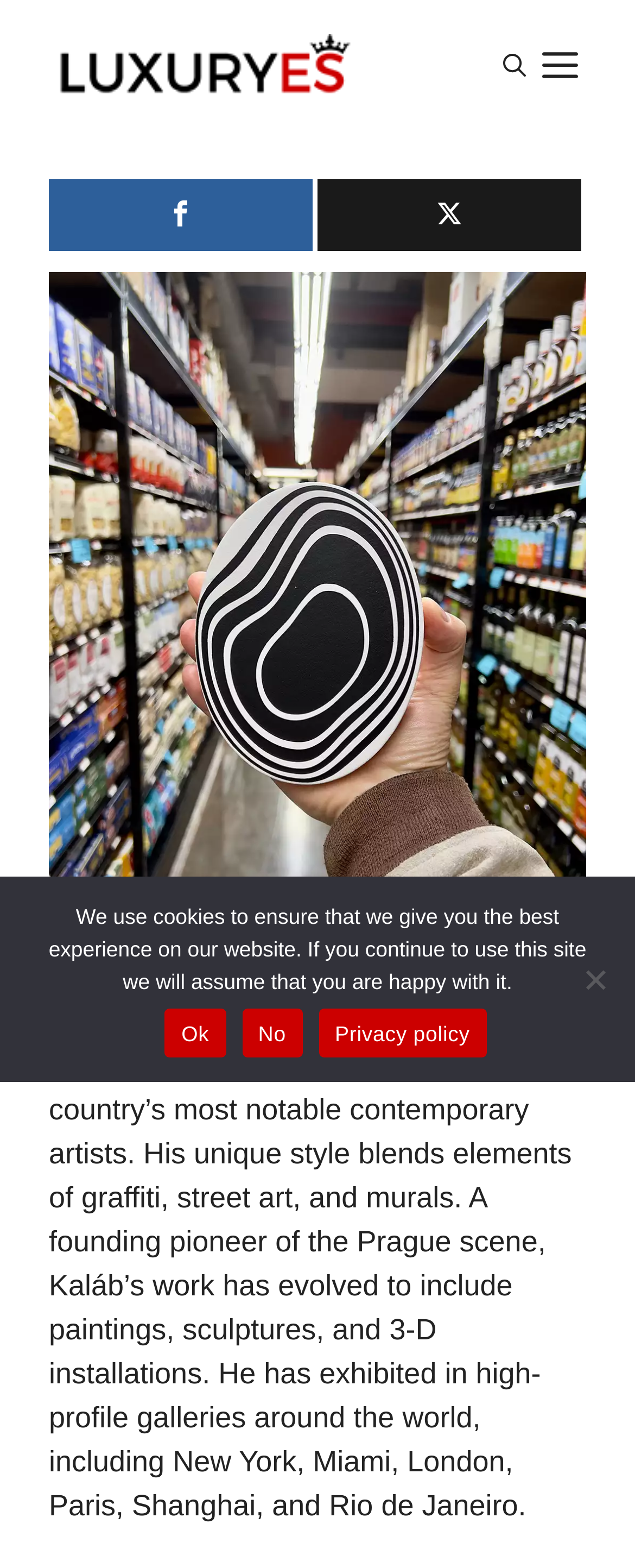Please identify the bounding box coordinates of the element's region that needs to be clicked to fulfill the following instruction: "Share on social media". The bounding box coordinates should consist of four float numbers between 0 and 1, i.e., [left, top, right, bottom].

[0.077, 0.114, 0.492, 0.16]